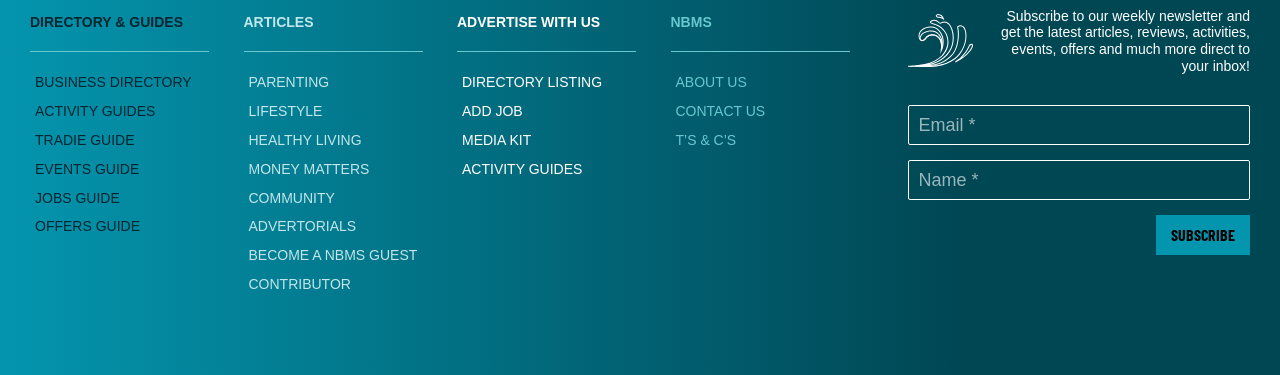What social media platforms is the website connected to?
Please look at the screenshot and answer in one word or a short phrase.

Facebook, Instagram, LinkedIn